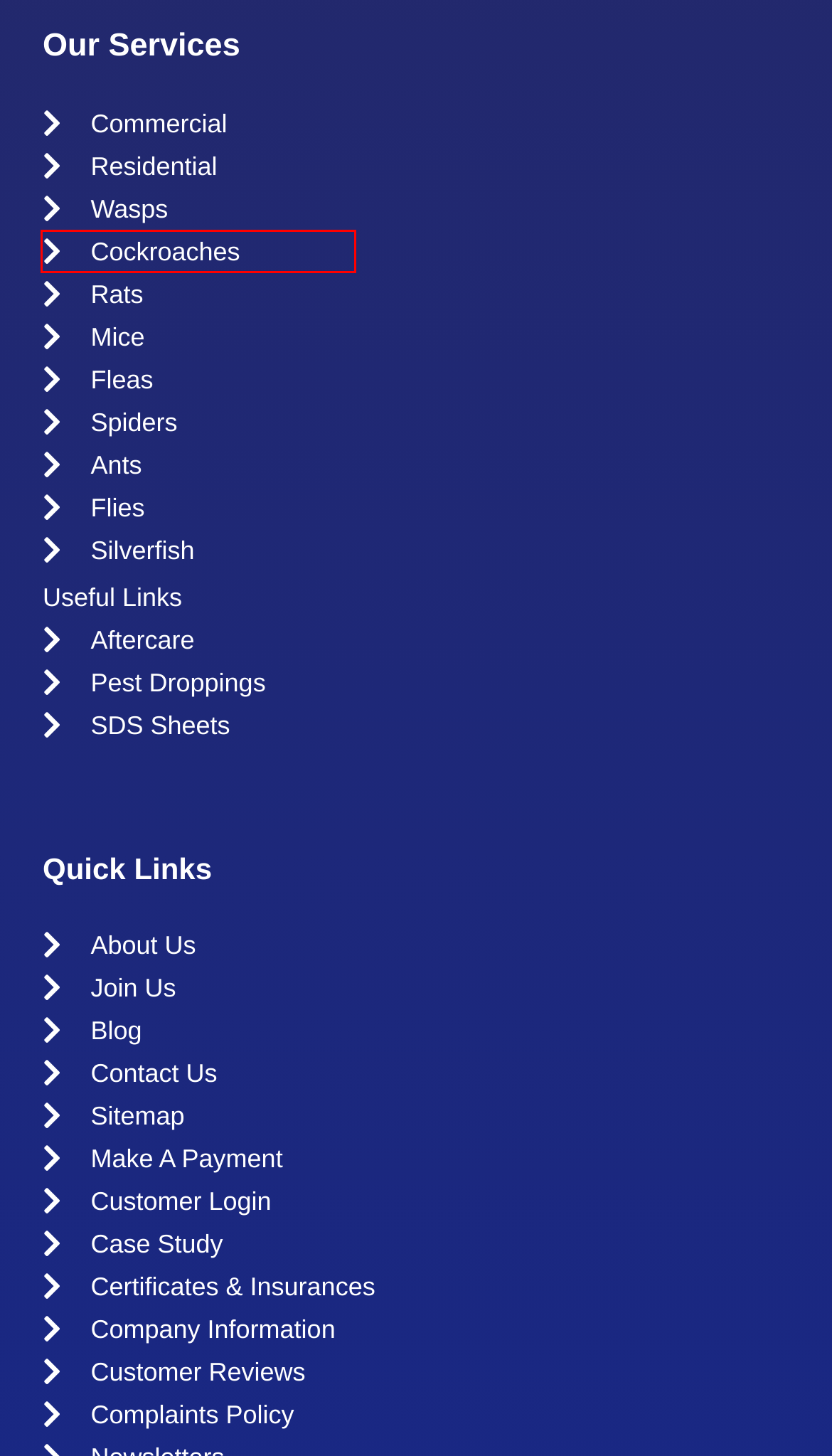You are provided a screenshot of a webpage featuring a red bounding box around a UI element. Choose the webpage description that most accurately represents the new webpage after clicking the element within the red bounding box. Here are the candidates:
A. Silverfish Pest Control Sydney | Safe Pest Control
B. What to Do After a Pest Control Treatment | Safe Pest Control
C. Flea Pest Control | Effective Flea Control | Eliminate Fleas Today
D. Complaints Policy | Safe Pest Control
E. Company information | Safe Pest Control
F. Sitemap | Safe Pest Control
G. Understanding Pest Droppings | Identification and Risks
H. Cockroach Pest Control Sydney | German Cockroach Pest Control | Safe Pest Control

H